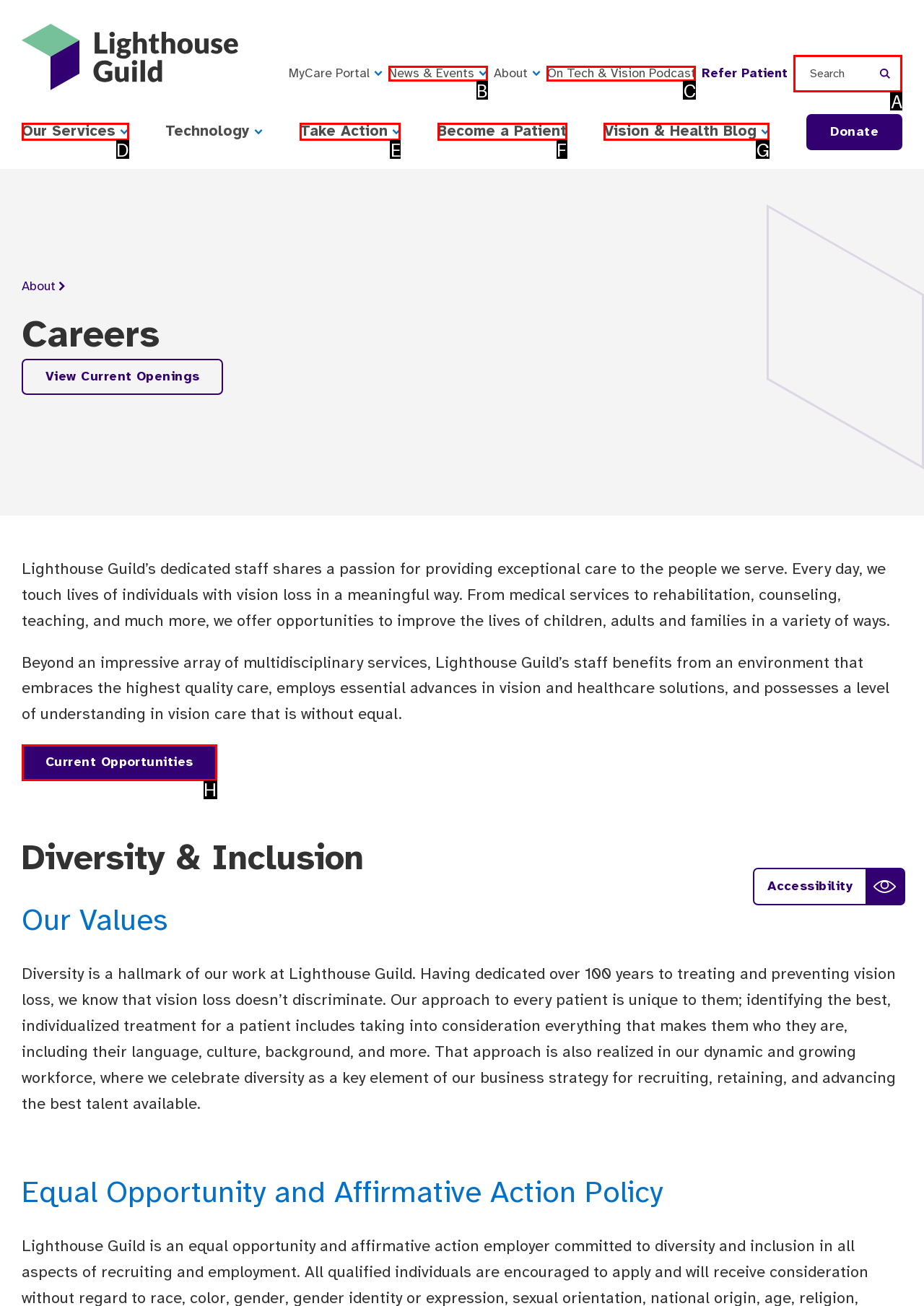Find the option that aligns with: On Tech & Vision Podcast
Provide the letter of the corresponding option.

C